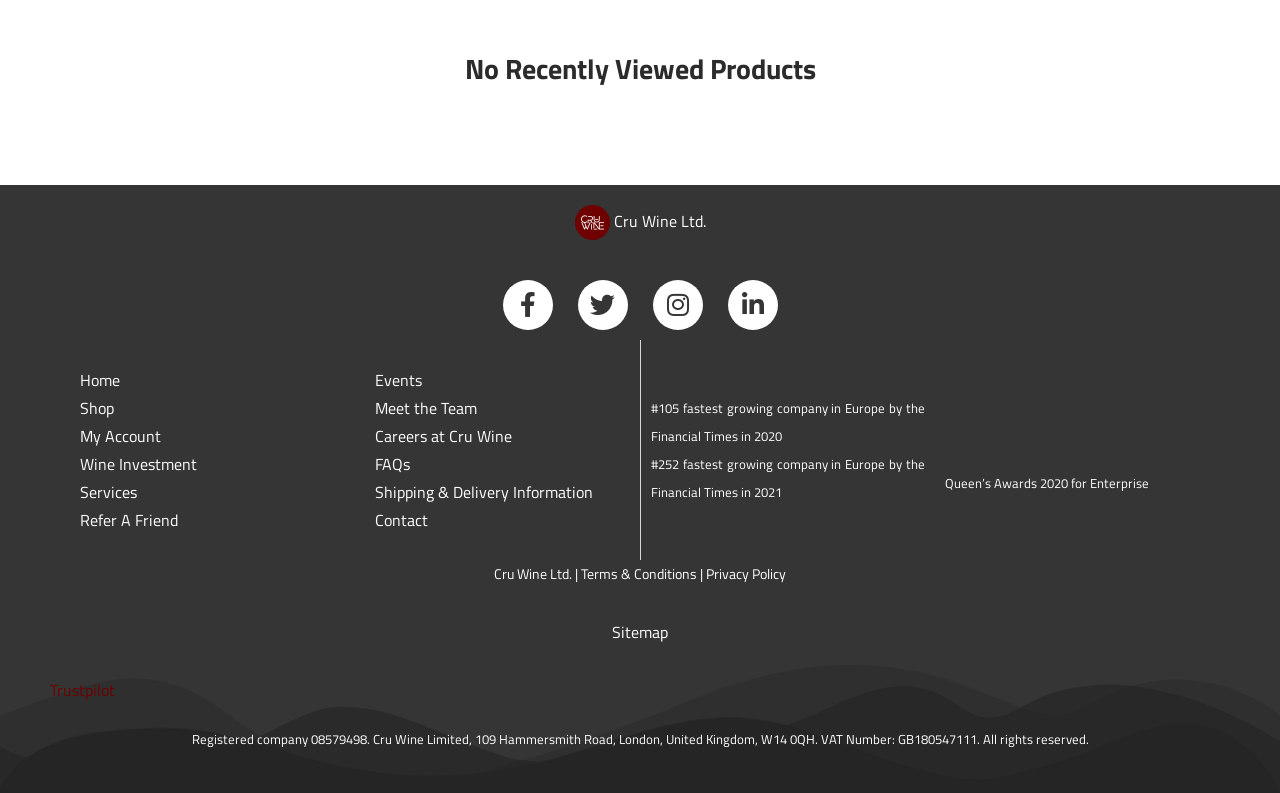What social media platforms are linked?
Look at the image and respond with a single word or a short phrase.

Facebook, Twitter, Instagram, Linkedin